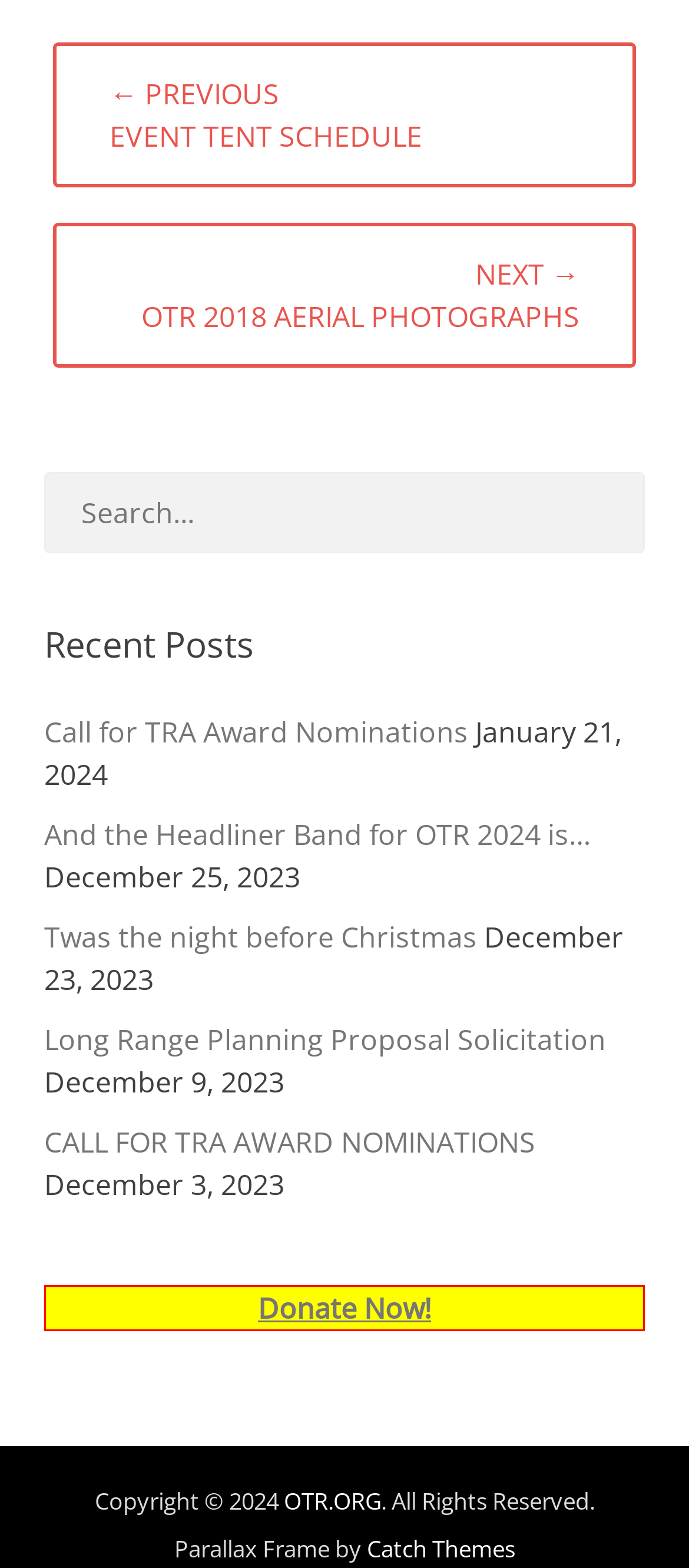Please determine the bounding box coordinates of the element's region to click in order to carry out the following instruction: "Donate now". The coordinates should be four float numbers between 0 and 1, i.e., [left, top, right, bottom].

[0.374, 0.822, 0.626, 0.847]